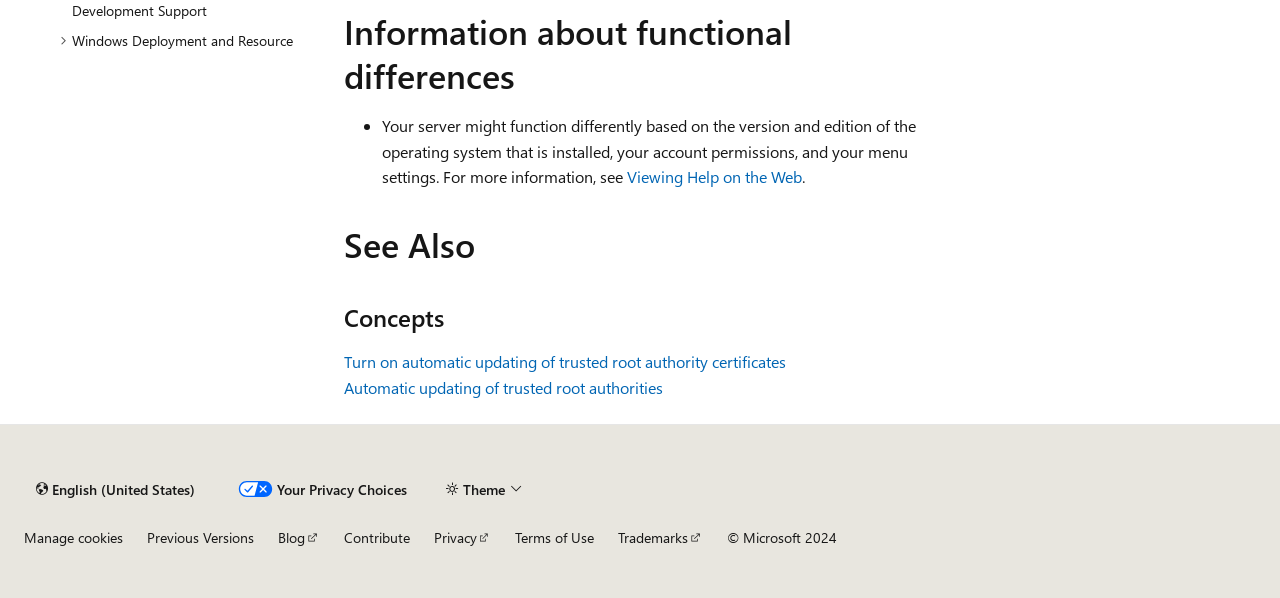Identify the bounding box of the UI element described as follows: "English (United States)". Provide the coordinates as four float numbers in the range of 0 to 1 [left, top, right, bottom].

[0.019, 0.791, 0.162, 0.844]